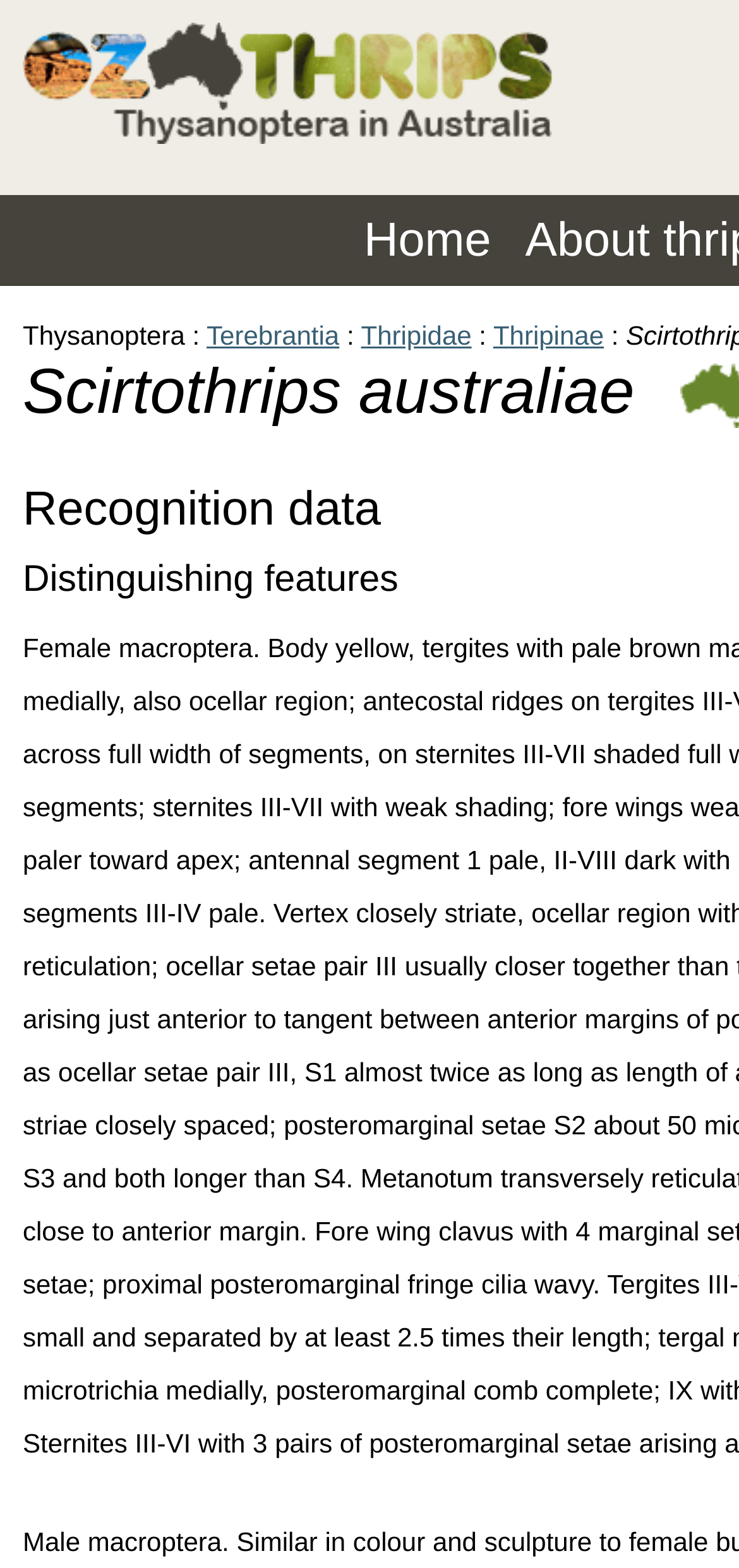Describe all the key features and sections of the webpage thoroughly.

The webpage is about Scirtothrips australiae, a type of thrips. At the top-left corner, there is a link with an associated image, which is likely a logo or an icon. Below this, there are four links in a row, labeled "Home", "Terebrantia", "Thripidae", and "Thripinae", which appear to be navigation links or categories related to thrips. 

To the left of these links, there is a static text "Thysanoptera", which is a biological order that includes thrips. Above these links, there is a heading that reads "Scirtothrips australiae", which is the main title of the webpage.